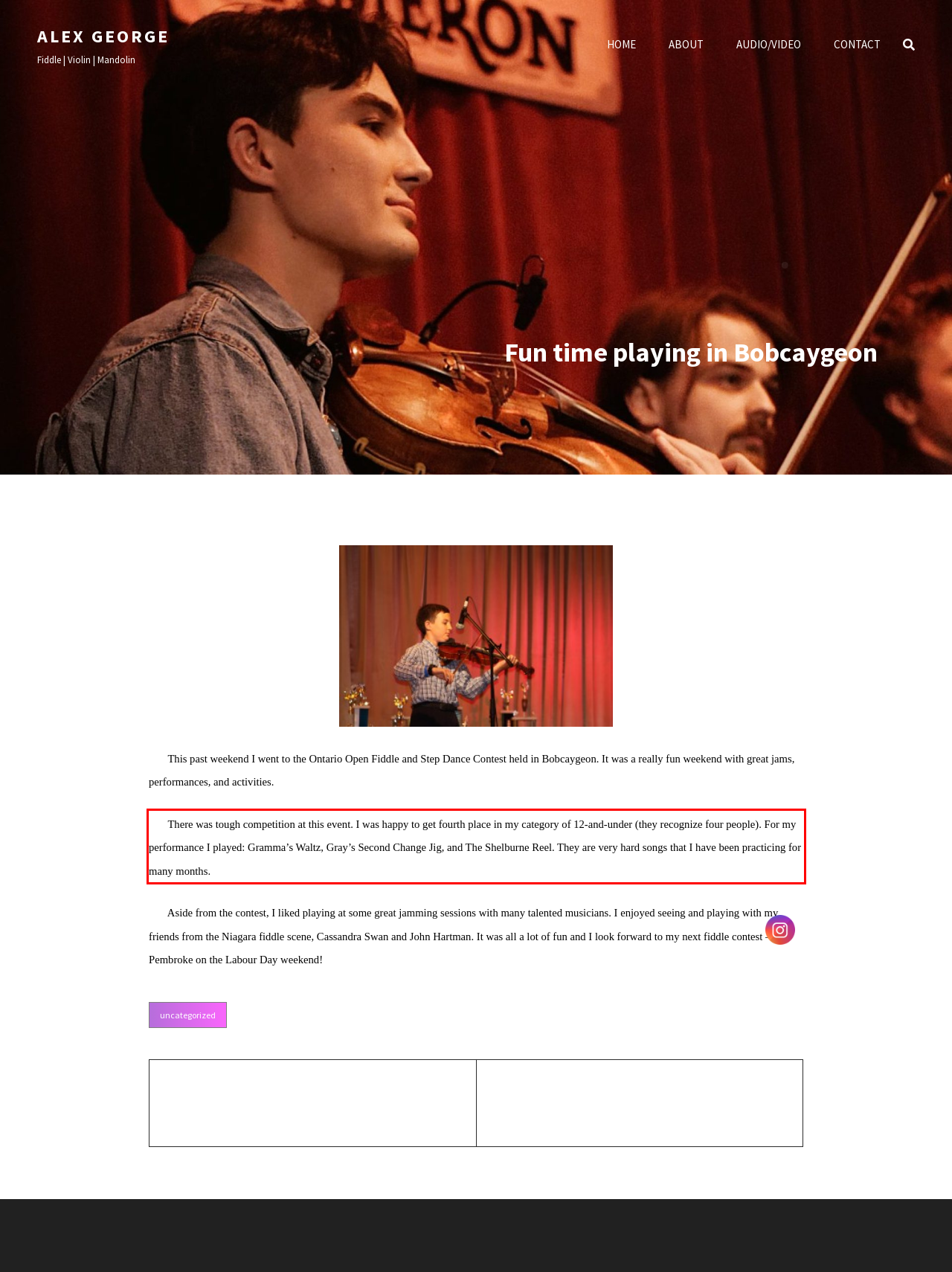Please look at the webpage screenshot and extract the text enclosed by the red bounding box.

There was tough competition at this event. I was happy to get fourth place in my category of 12-and-under (they recognize four people). For my performance I played: Gramma’s Waltz, Gray’s Second Change Jig, and The Shelburne Reel. They are very hard songs that I have been practicing for many months.